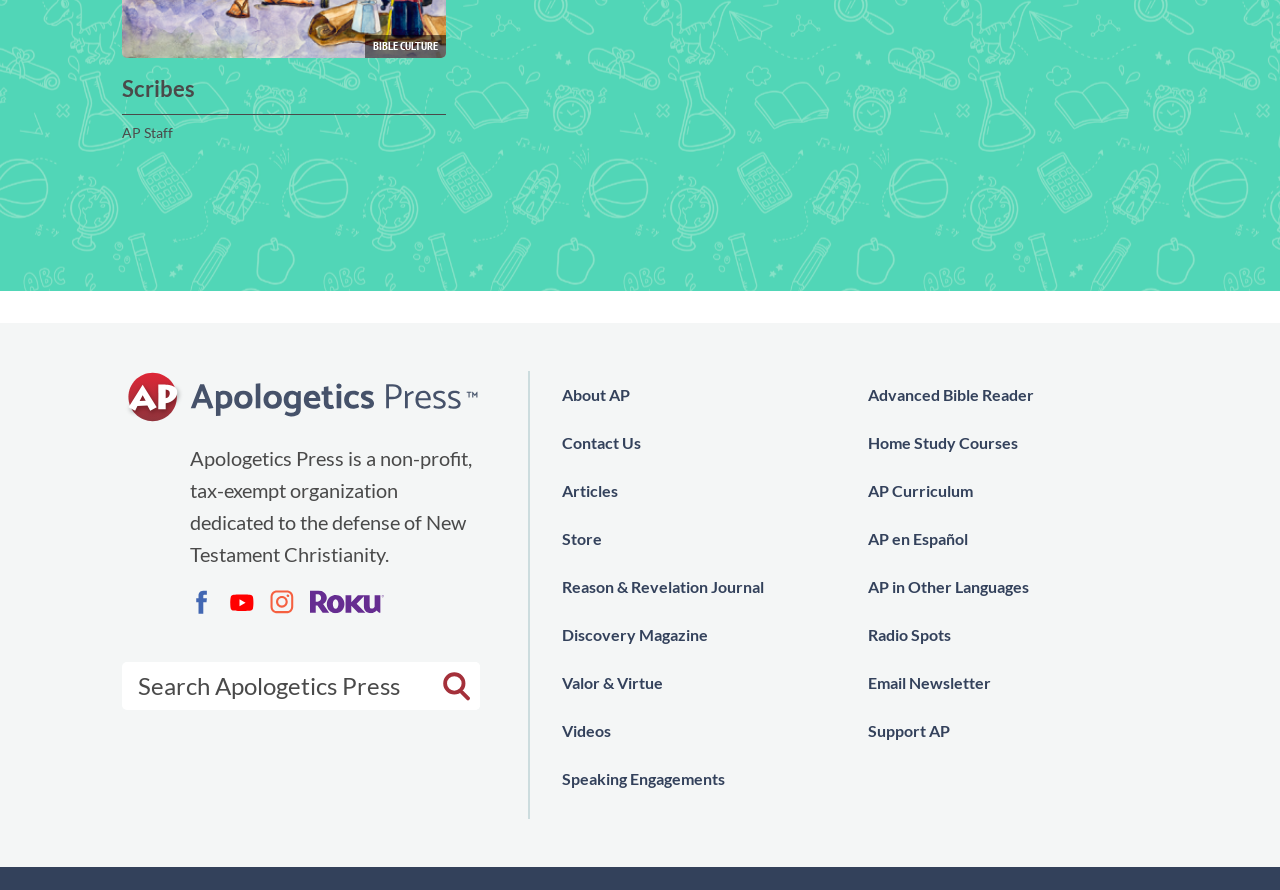Please find the bounding box for the UI component described as follows: "Reason & Revelation Journal".

[0.439, 0.632, 0.597, 0.686]